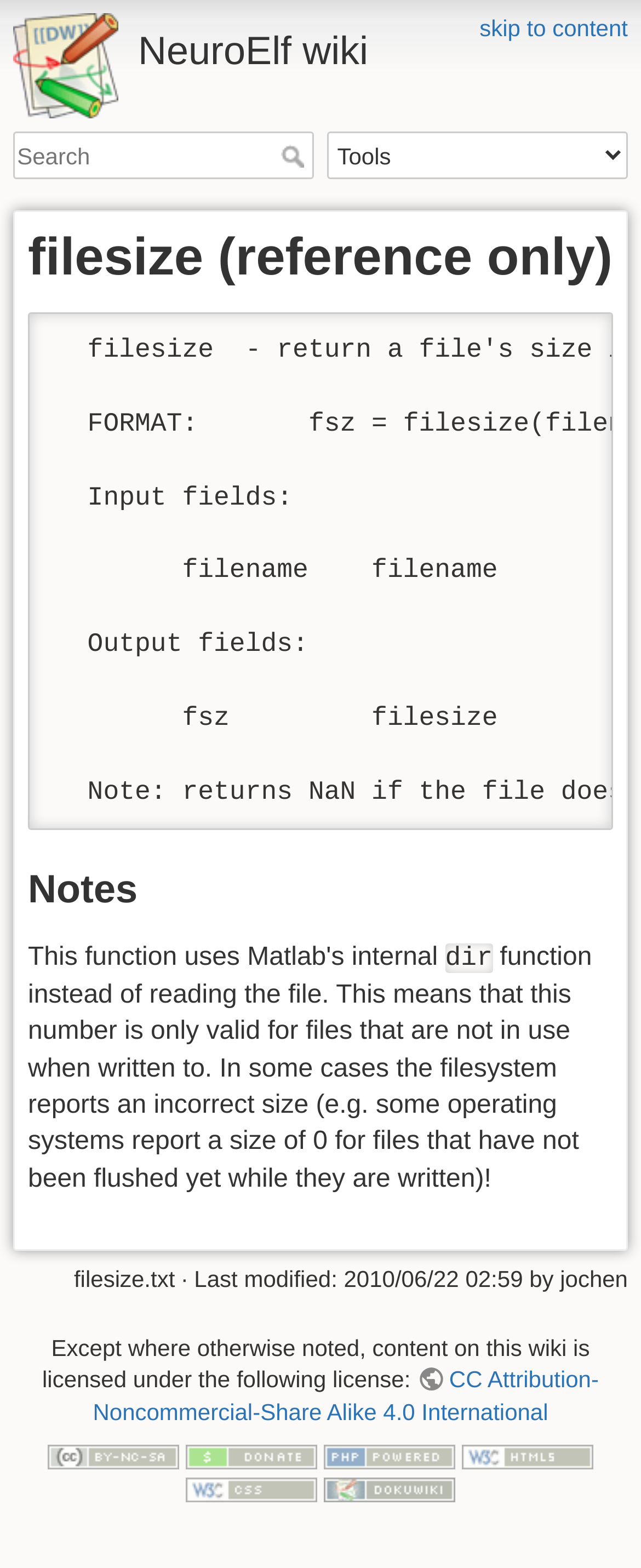Locate the bounding box coordinates of the element to click to perform the following action: 'select a tool'. The coordinates should be given as four float values between 0 and 1, in the form of [left, top, right, bottom].

[0.51, 0.084, 0.979, 0.115]